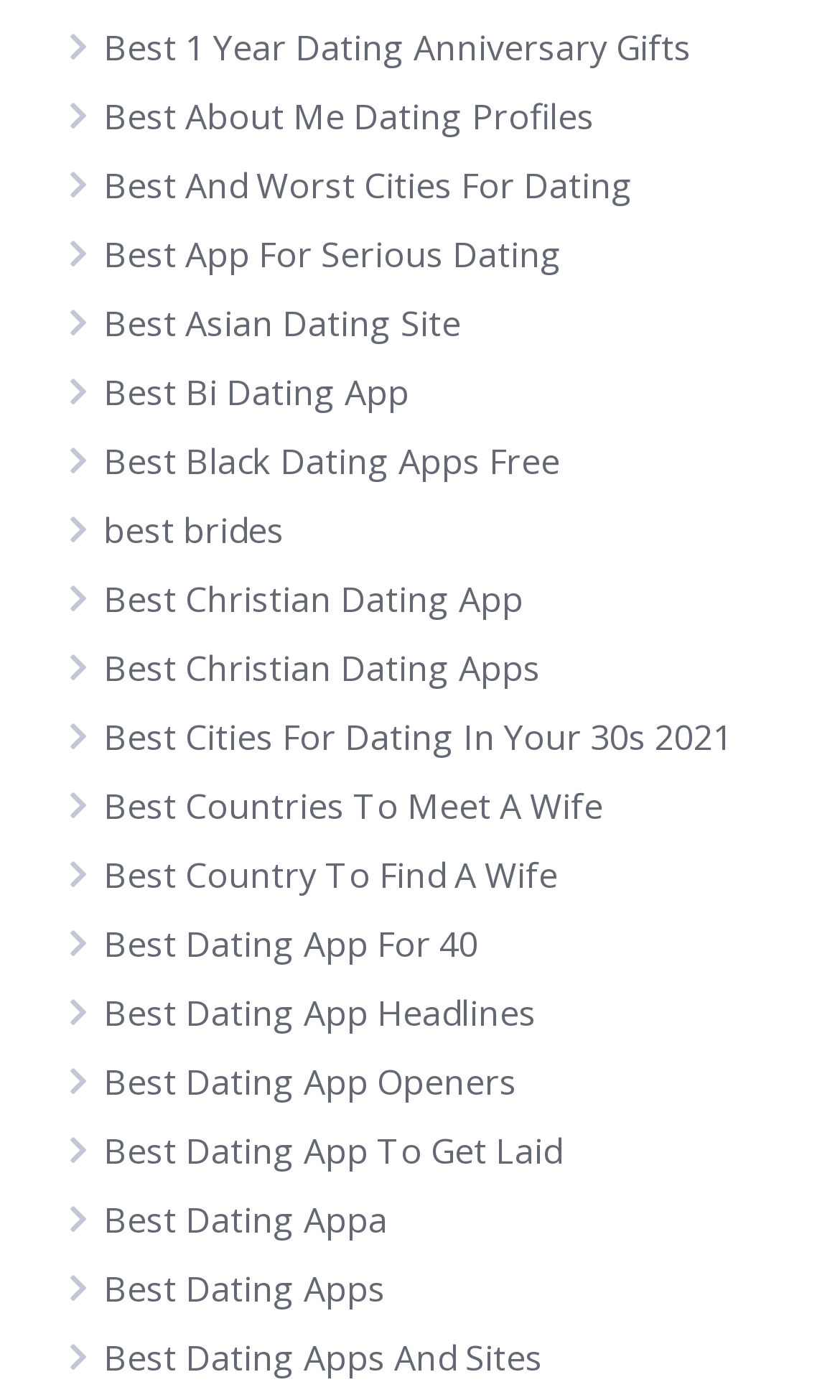Pinpoint the bounding box coordinates for the area that should be clicked to perform the following instruction: "Visit the Site".

None